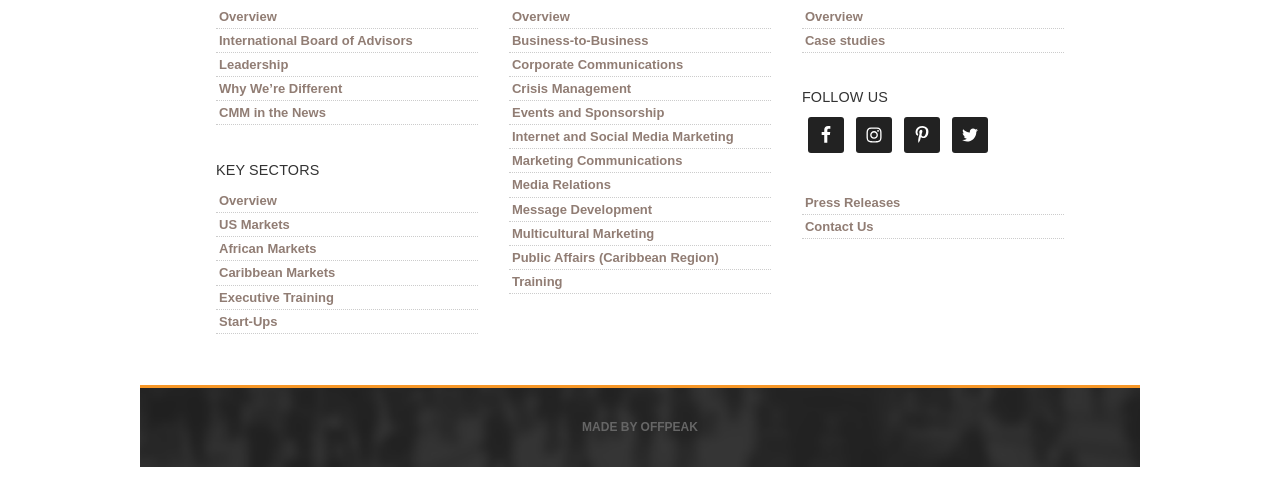Find the bounding box coordinates for the UI element that matches this description: "Crisis Management".

[0.398, 0.155, 0.602, 0.203]